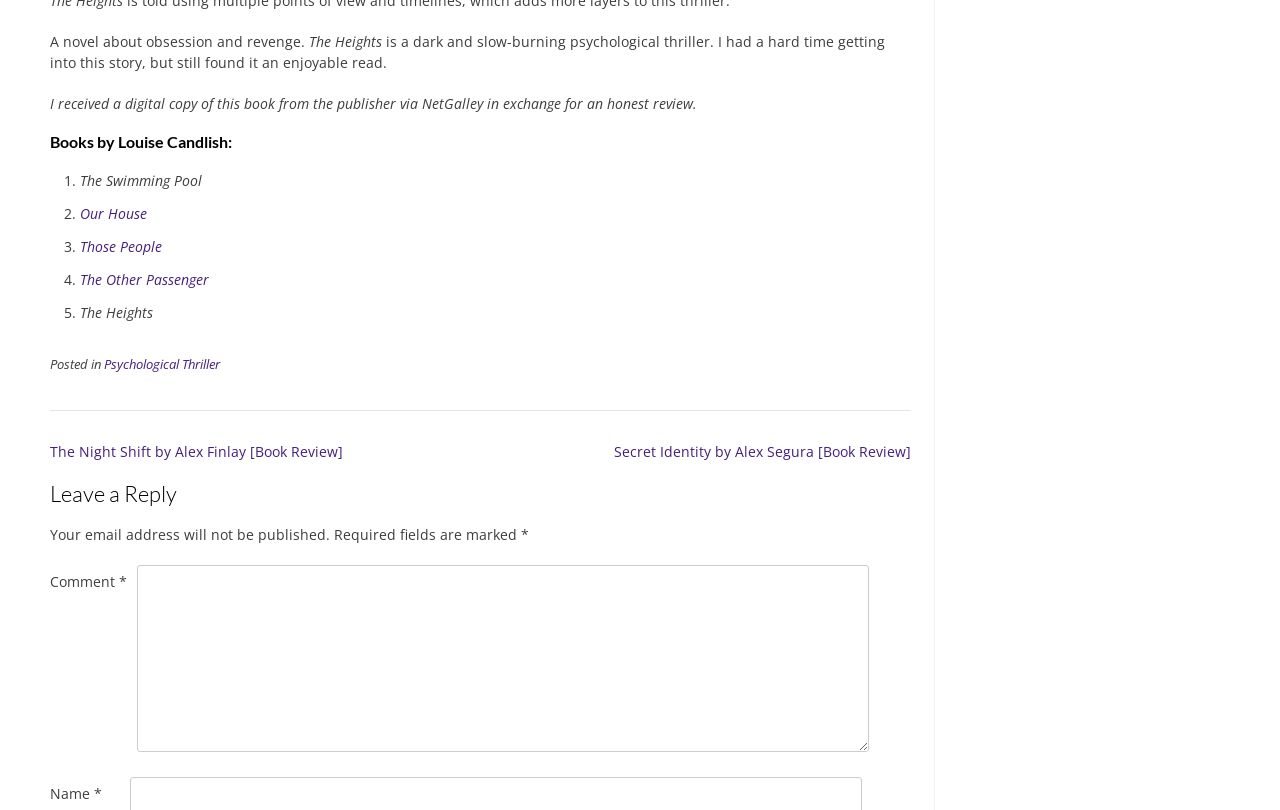What is the genre of the book being reviewed?
Use the screenshot to answer the question with a single word or phrase.

Psychological Thriller